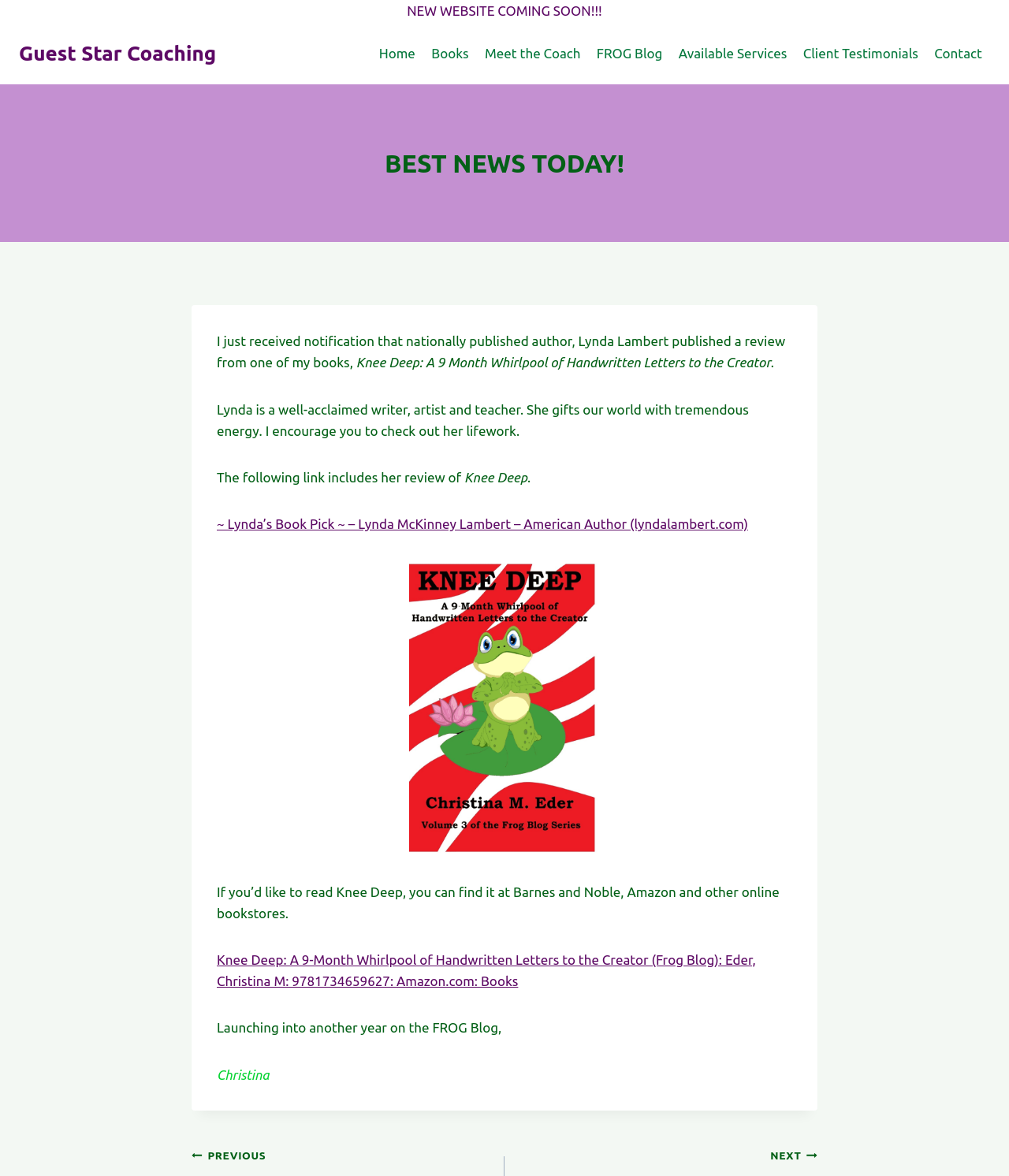Pinpoint the bounding box coordinates of the clickable element to carry out the following instruction: "Read the review of 'Knee Deep' book."

[0.215, 0.399, 0.46, 0.412]